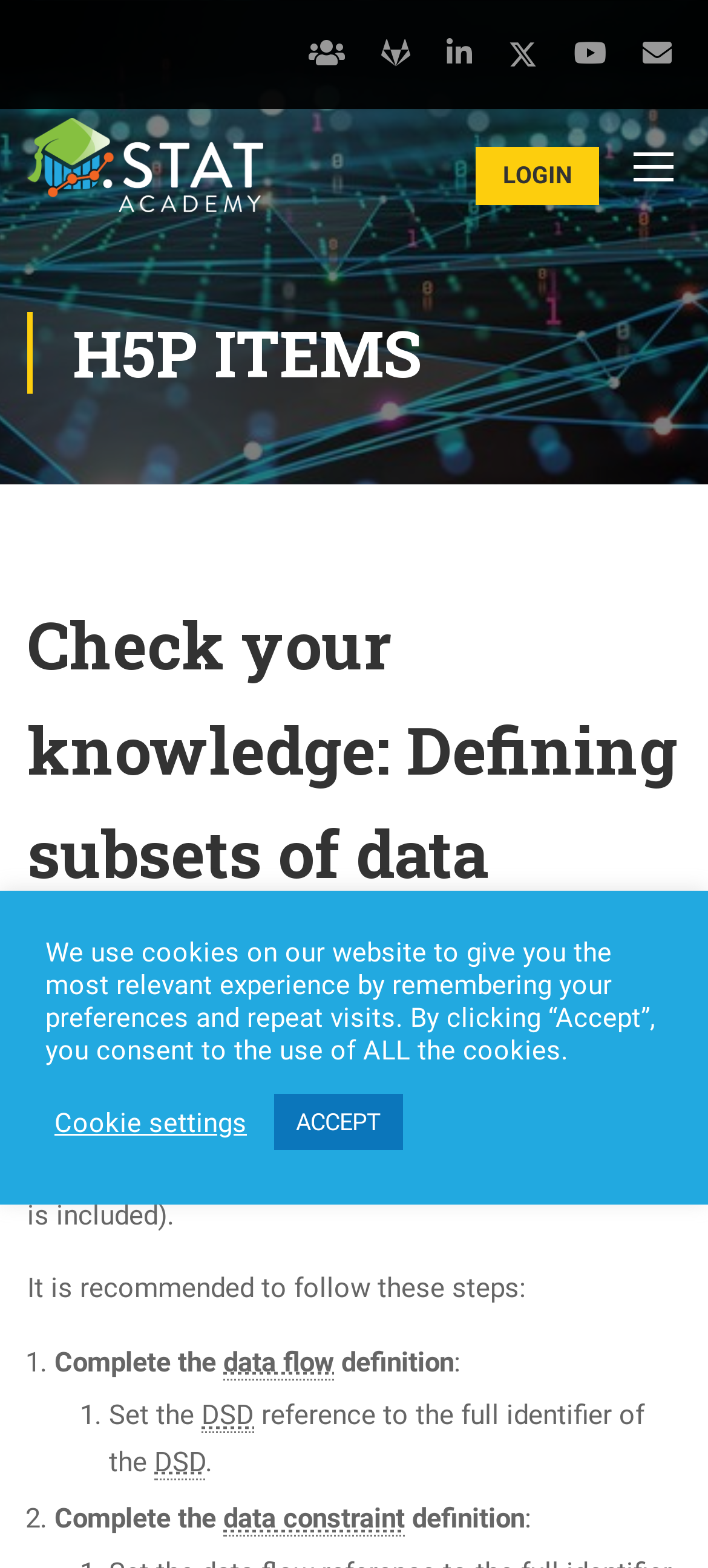Please locate the bounding box coordinates of the element that should be clicked to achieve the given instruction: "Create an account".

None